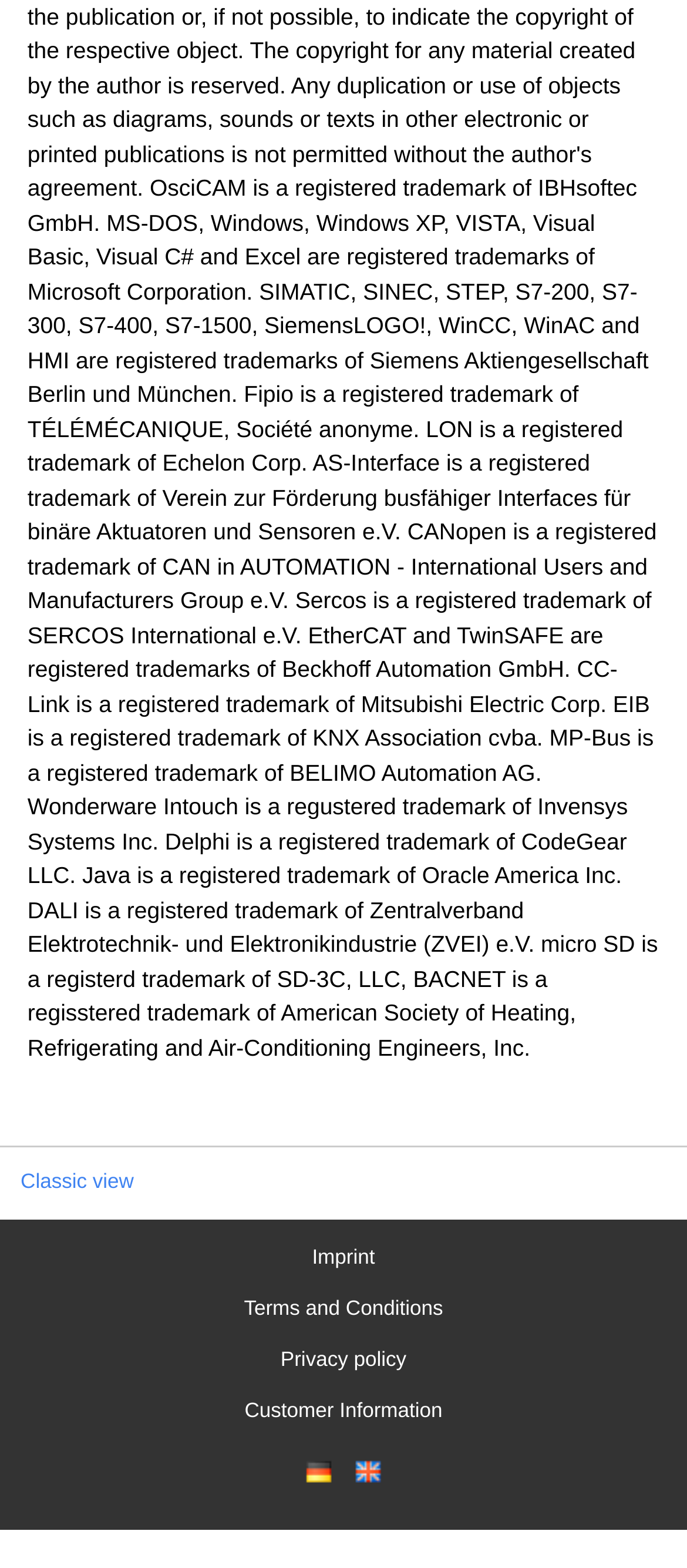Identify and provide the bounding box for the element described by: "alt="Deutschland (Deutsch)"".

[0.428, 0.941, 0.5, 0.958]